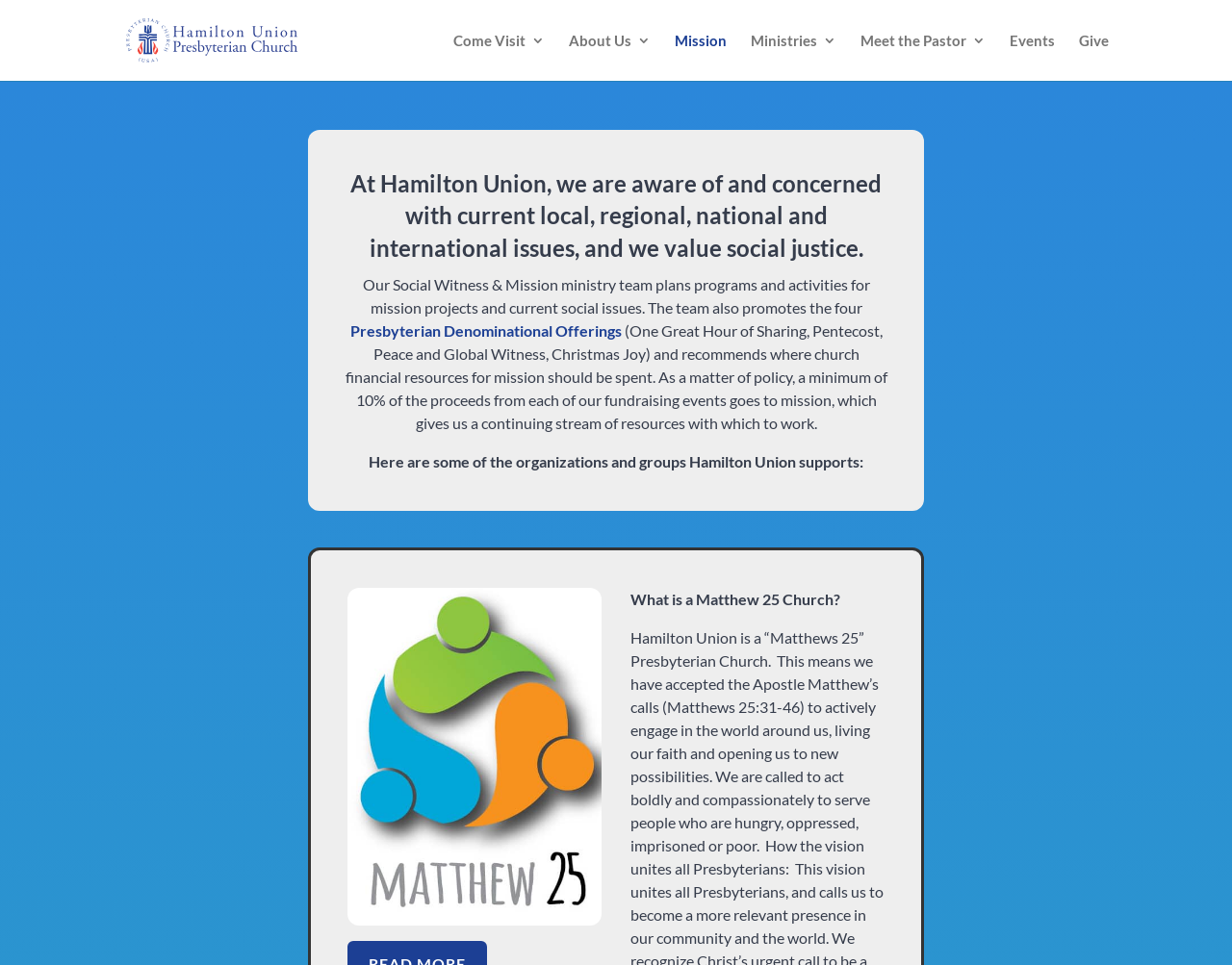What is the name of the church?
Give a single word or phrase answer based on the content of the image.

Hamilton Union Presbyterian Church